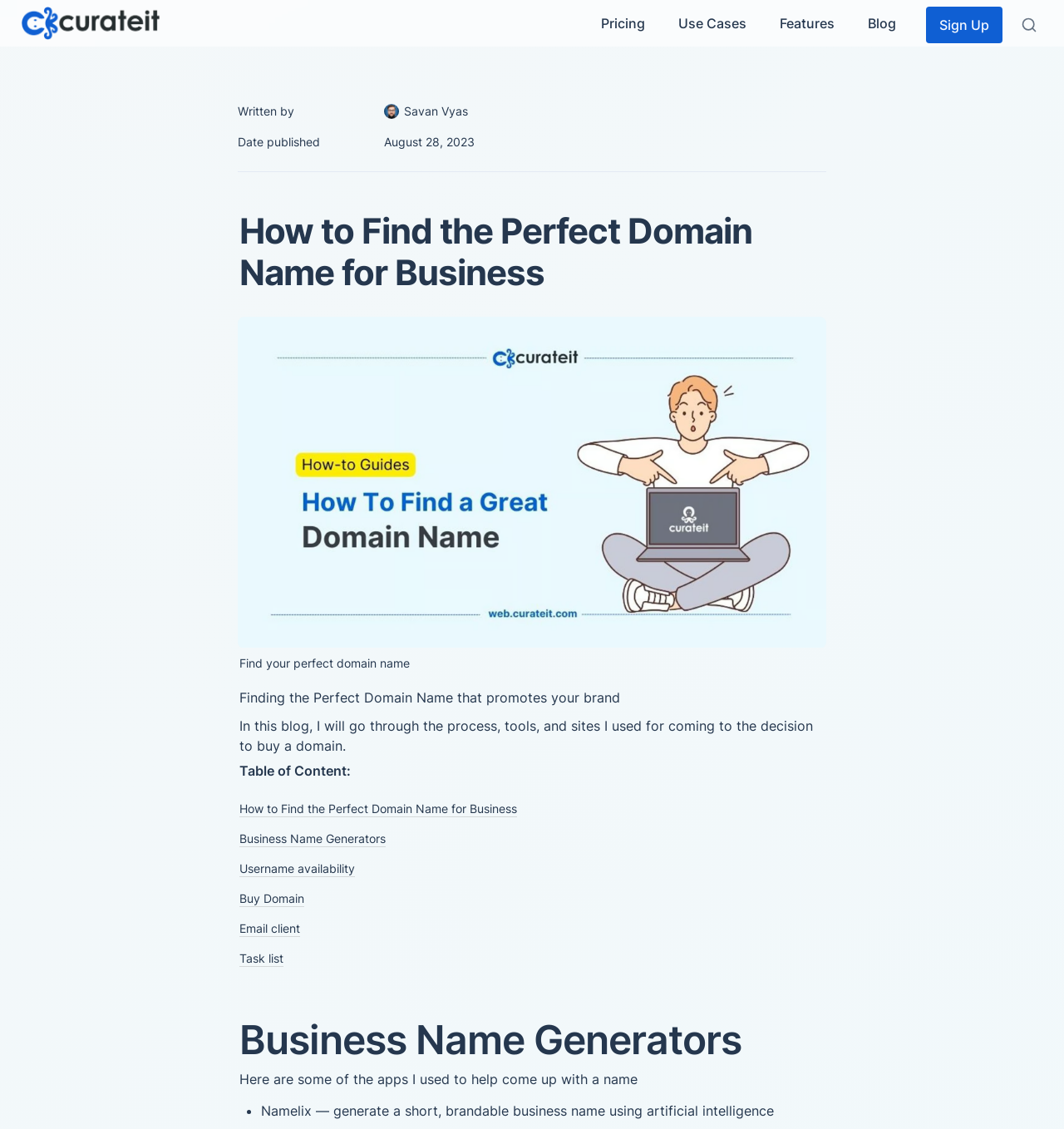Locate the UI element described by Business Name Generators in the provided webpage screenshot. Return the bounding box coordinates in the format (top-left x, top-left y, bottom-right x, bottom-right y), ensuring all values are between 0 and 1.

[0.223, 0.729, 0.777, 0.756]